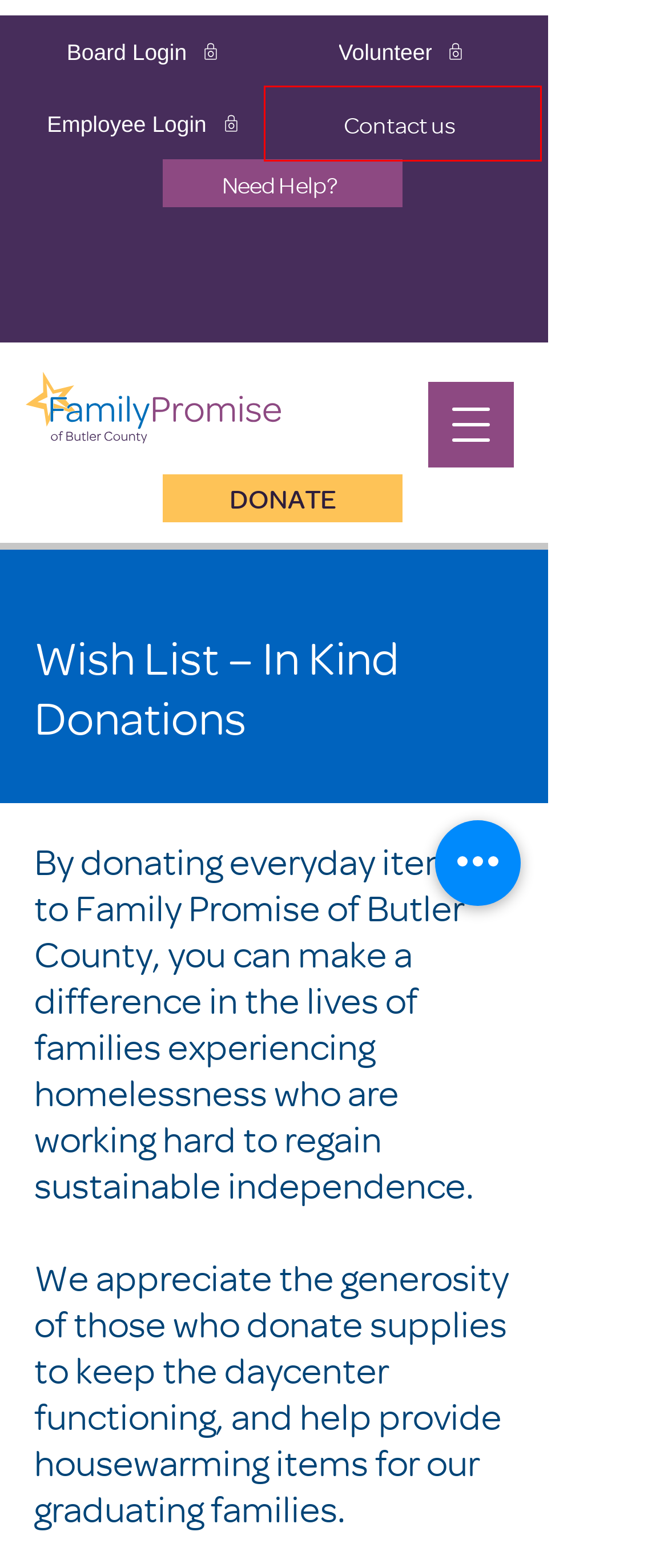Given a screenshot of a webpage with a red bounding box, please pick the webpage description that best fits the new webpage after clicking the element inside the bounding box. Here are the candidates:
A. KeepingthePromise
B. DONATE | KeepingthePromise
C. Get Help | KeepingthePromise
D. PREVENTION | KeepingthePromise
E. GRADUATE SUPPORT SERVICES | KeepingthePromise
F. HISTORY | KeepingthePromise
G. HOME | KeepingthePromise
H. CONTACT US | family-promise-affil

H